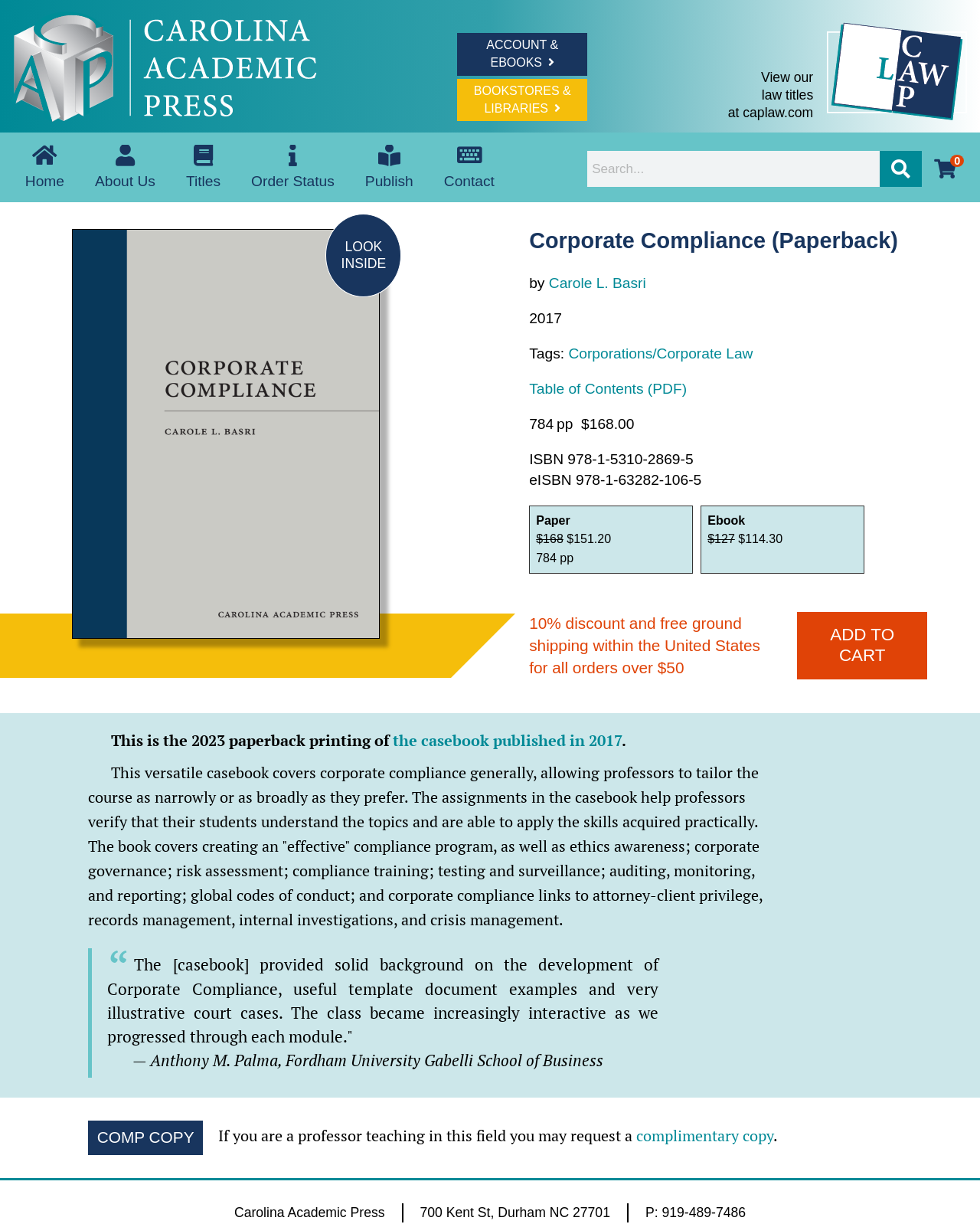What is the phone number of Carolina Academic Press?
Based on the visual, give a brief answer using one word or a short phrase.

919-489-7486